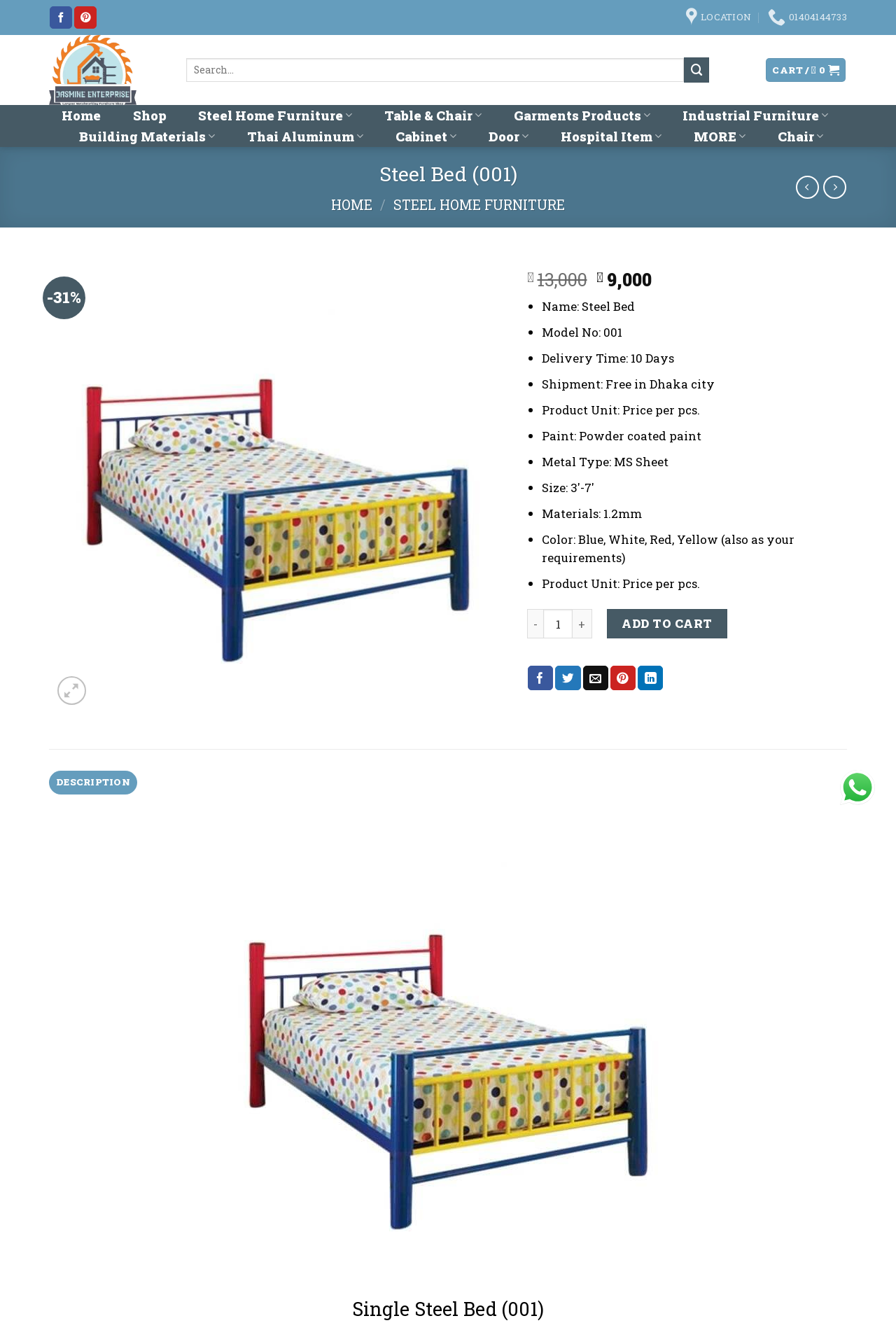Using the information in the image, give a comprehensive answer to the question: 
What is the name of the product?

I found the answer by looking at the heading 'Steel Bed (001)' and the list of product details, which includes 'Name: Steel Bed'.